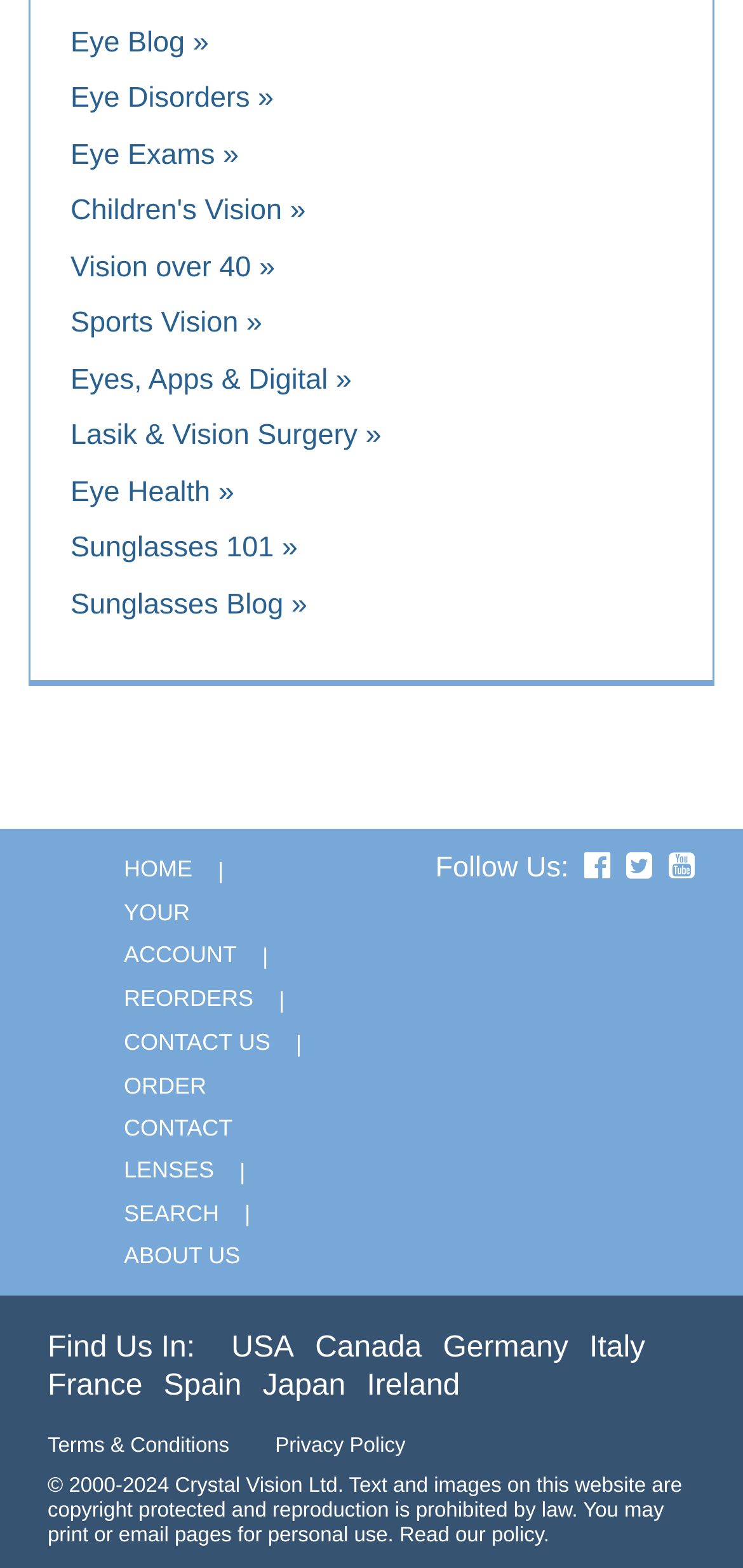Pinpoint the bounding box coordinates of the clickable area necessary to execute the following instruction: "Search for something". The coordinates should be given as four float numbers between 0 and 1, namely [left, top, right, bottom].

[0.167, 0.765, 0.363, 0.782]